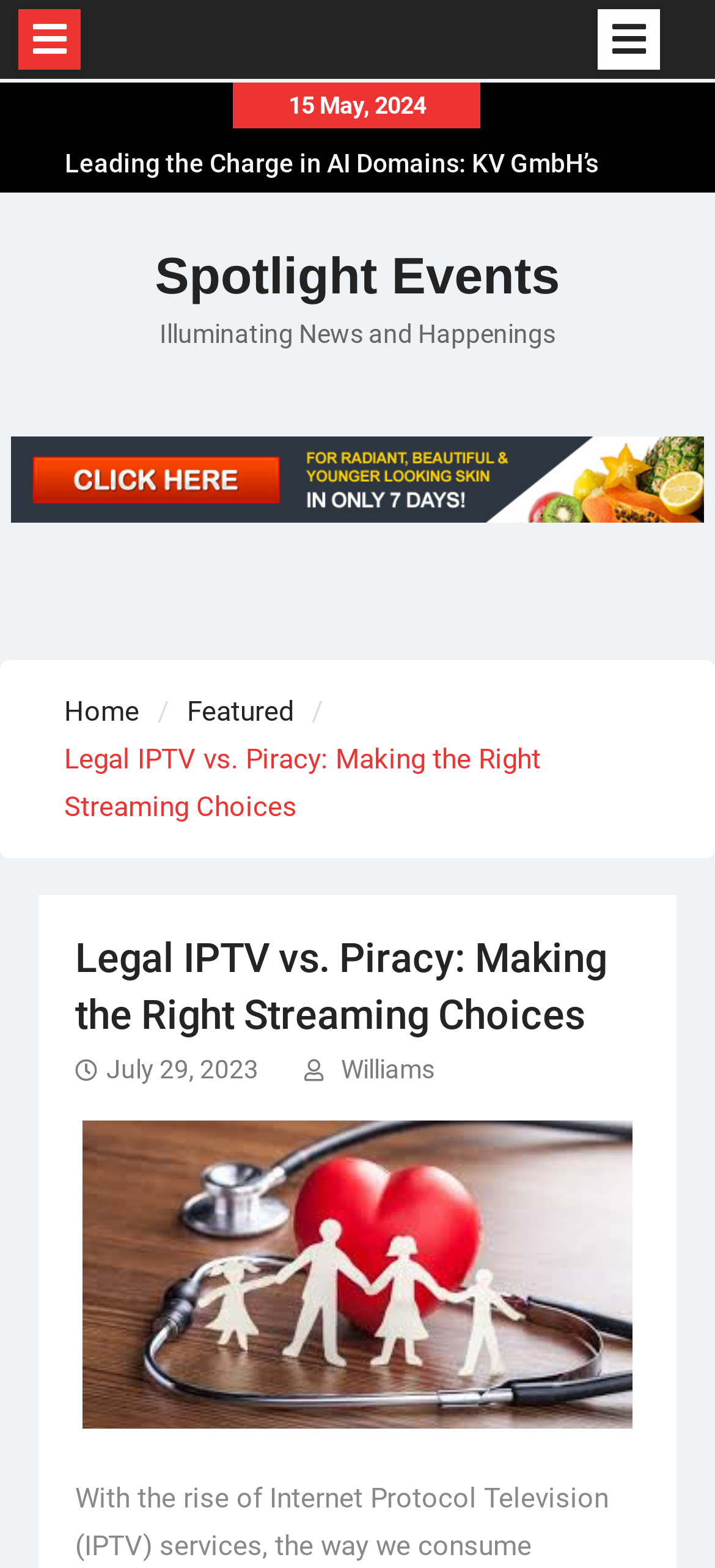How many links are in the navigation breadcrumbs?
Provide a detailed and well-explained answer to the question.

I counted the number of links in the navigation breadcrumbs section, which are 'Home', 'Featured', and the current page 'Legal IPTV vs. Piracy: Making the Right Streaming Choices'.